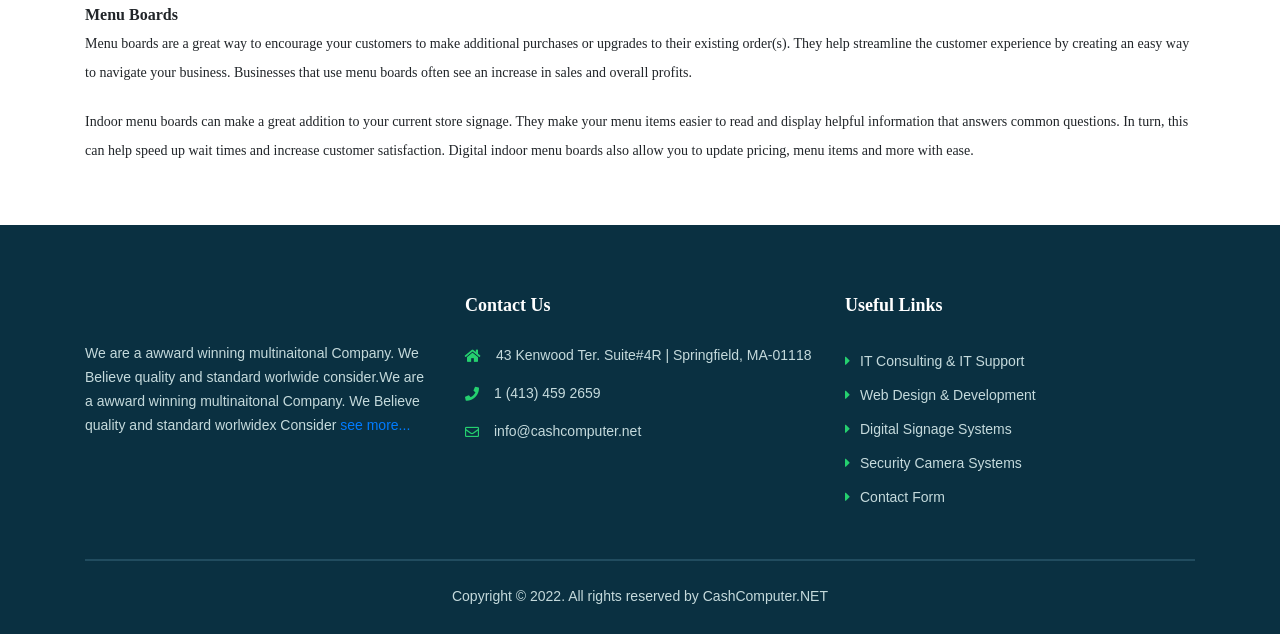Answer succinctly with a single word or phrase:
What is the company's phone number?

1 (413) 459 2659